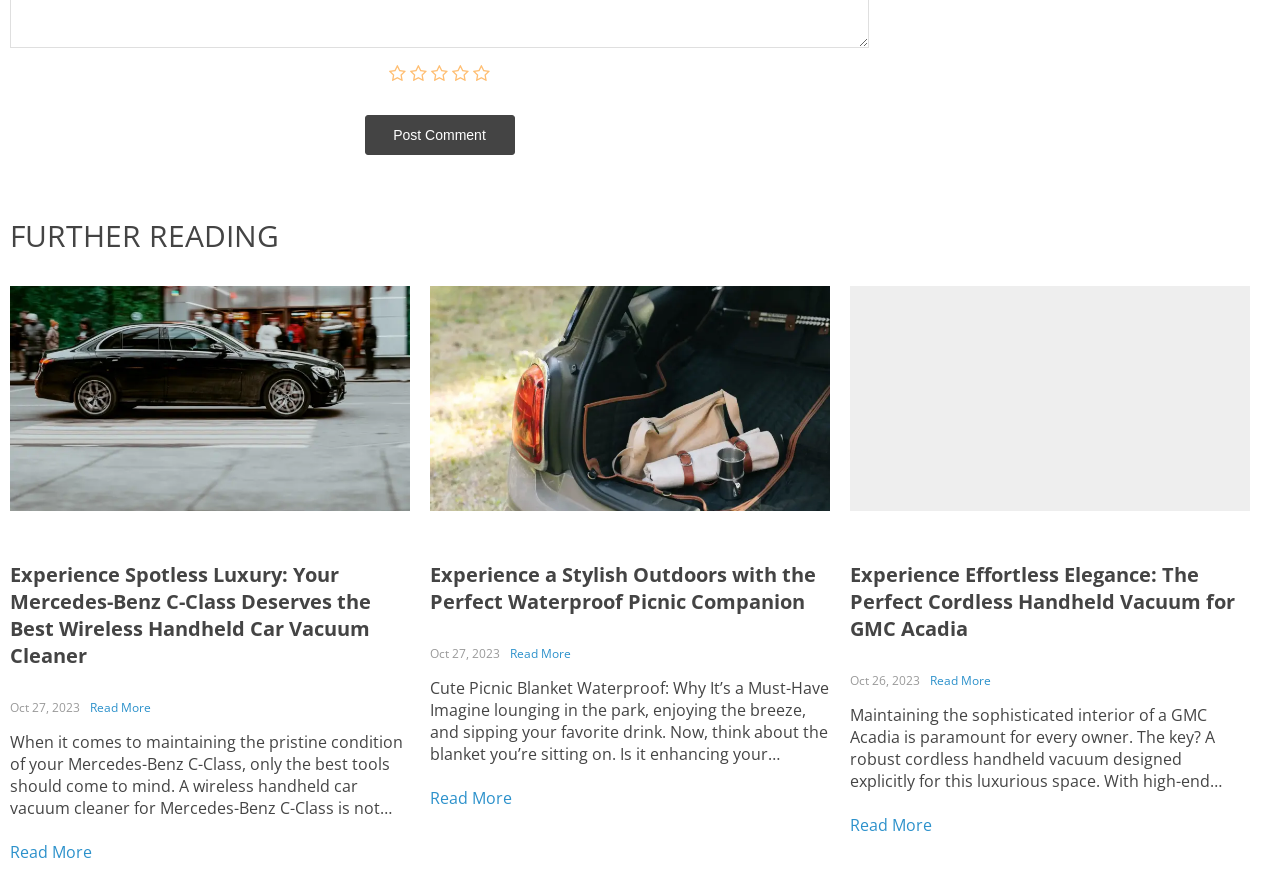What is the purpose of the device mentioned in the first article?
Answer the question with a single word or phrase by looking at the picture.

Cleaning